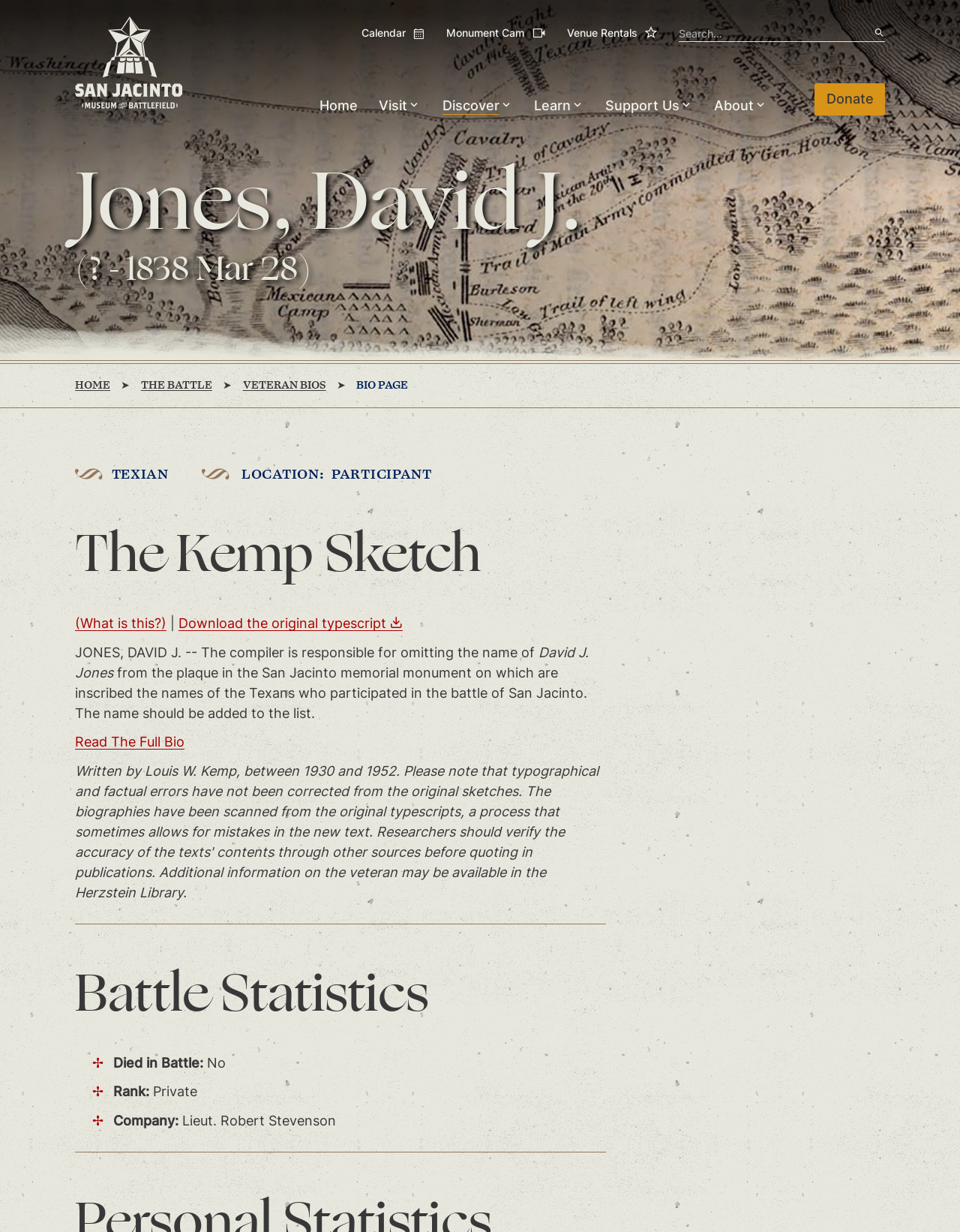What is the rank of the veteran?
Please give a detailed answer to the question using the information shown in the image.

I found the answer by looking at the 'Battle Statistics' section, where it says 'Rank: Private'.